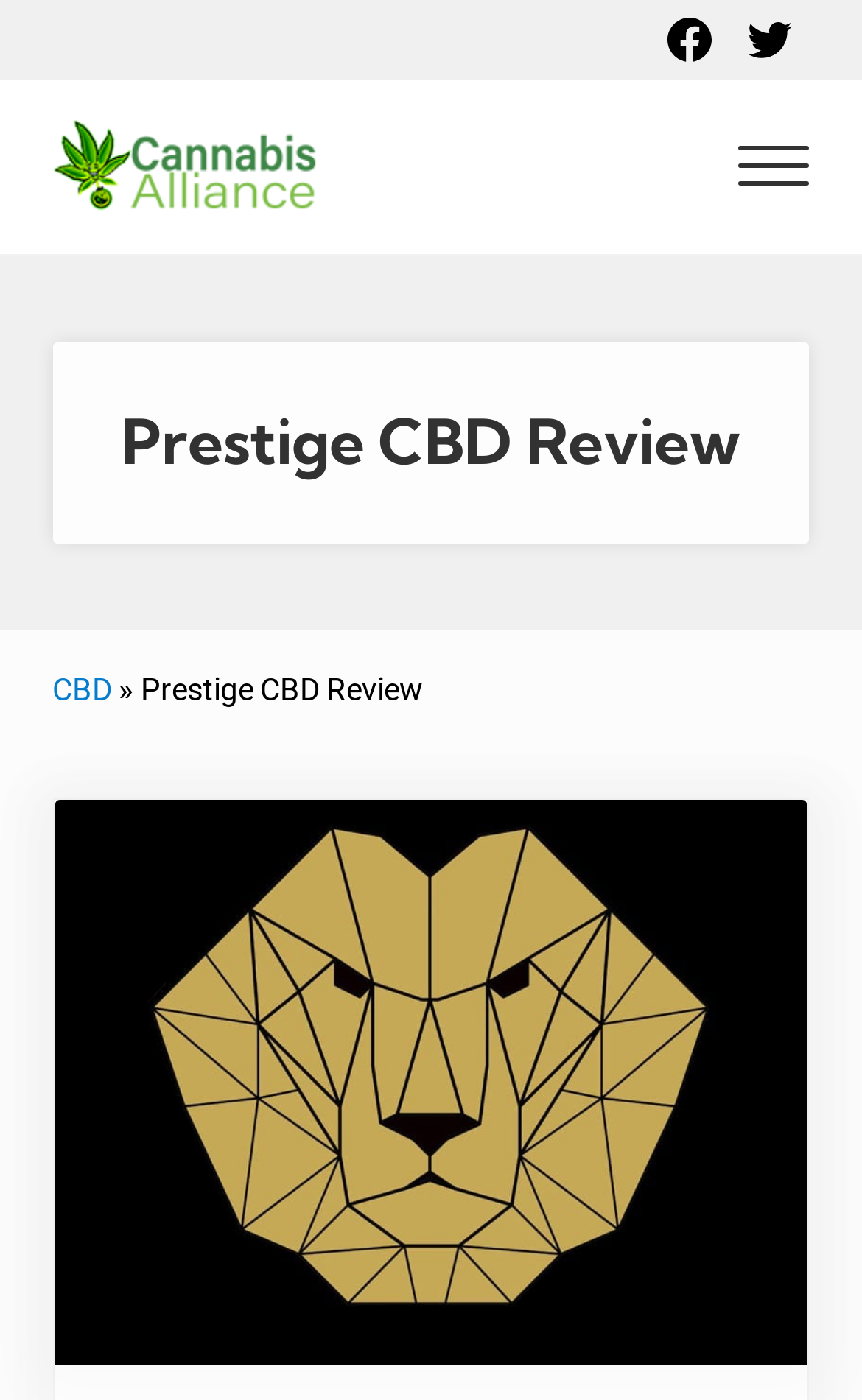Please find the bounding box coordinates in the format (top-left x, top-left y, bottom-right x, bottom-right y) for the given element description. Ensure the coordinates are floating point numbers between 0 and 1. Description: Twitter

[0.847, 0.0, 0.939, 0.057]